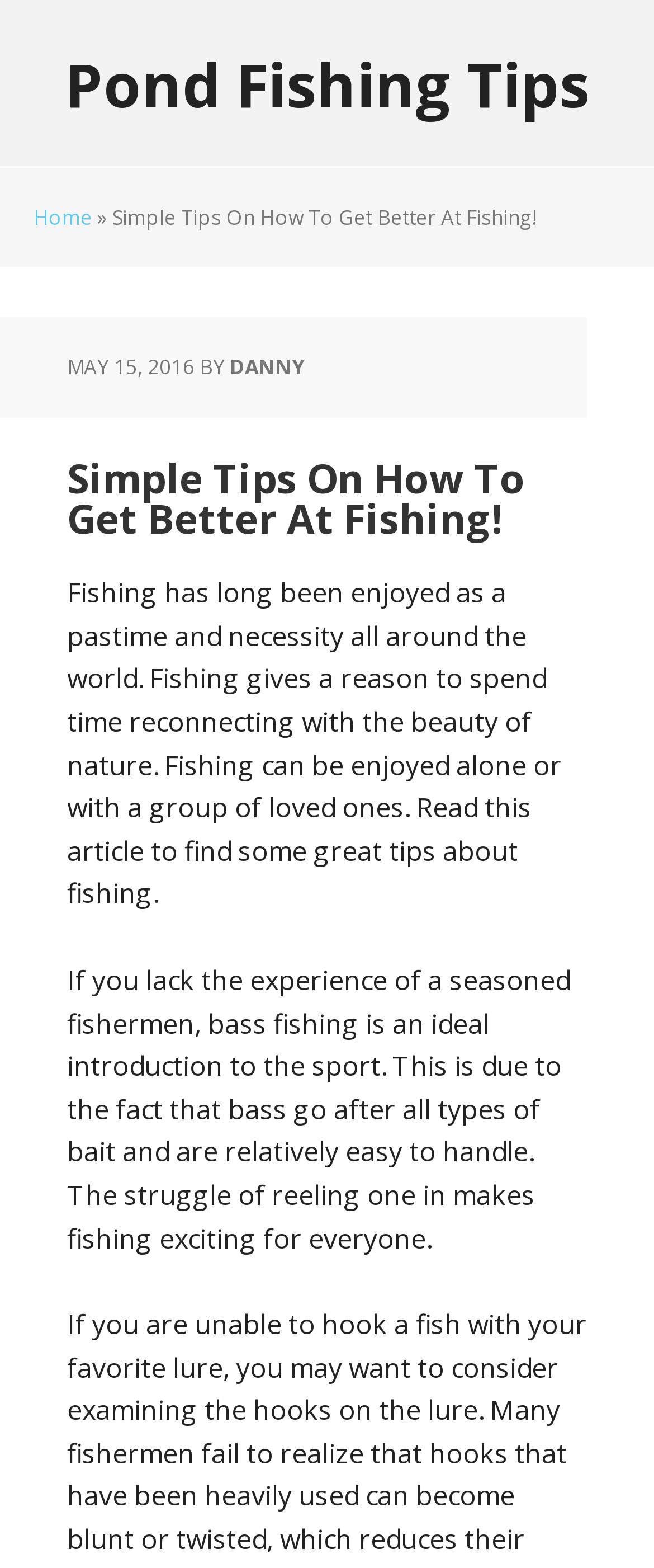Please answer the following question using a single word or phrase: 
What type of fishing is ideal for beginners?

Bass fishing